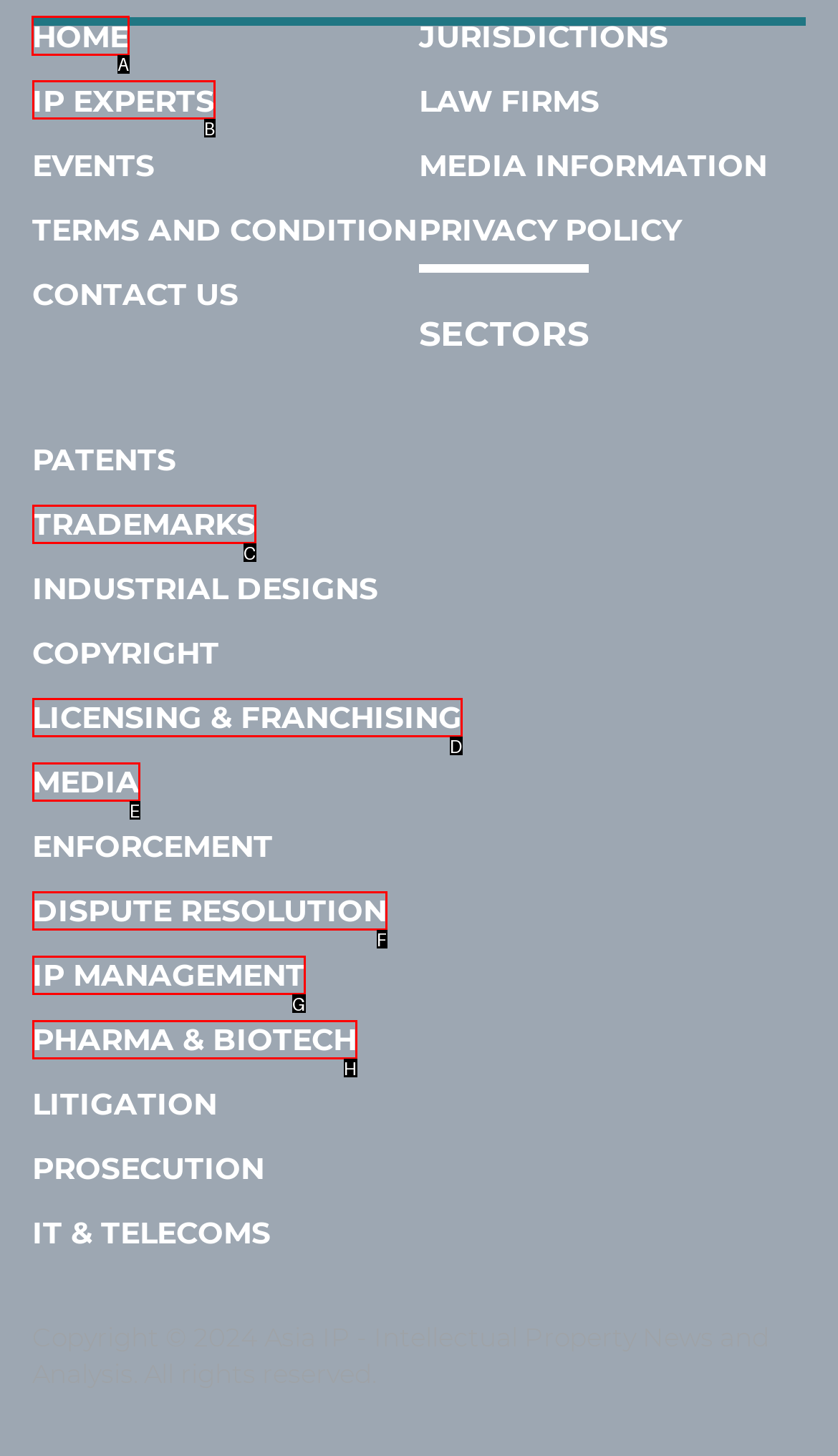To complete the task: Browse Business category, select the appropriate UI element to click. Respond with the letter of the correct option from the given choices.

None